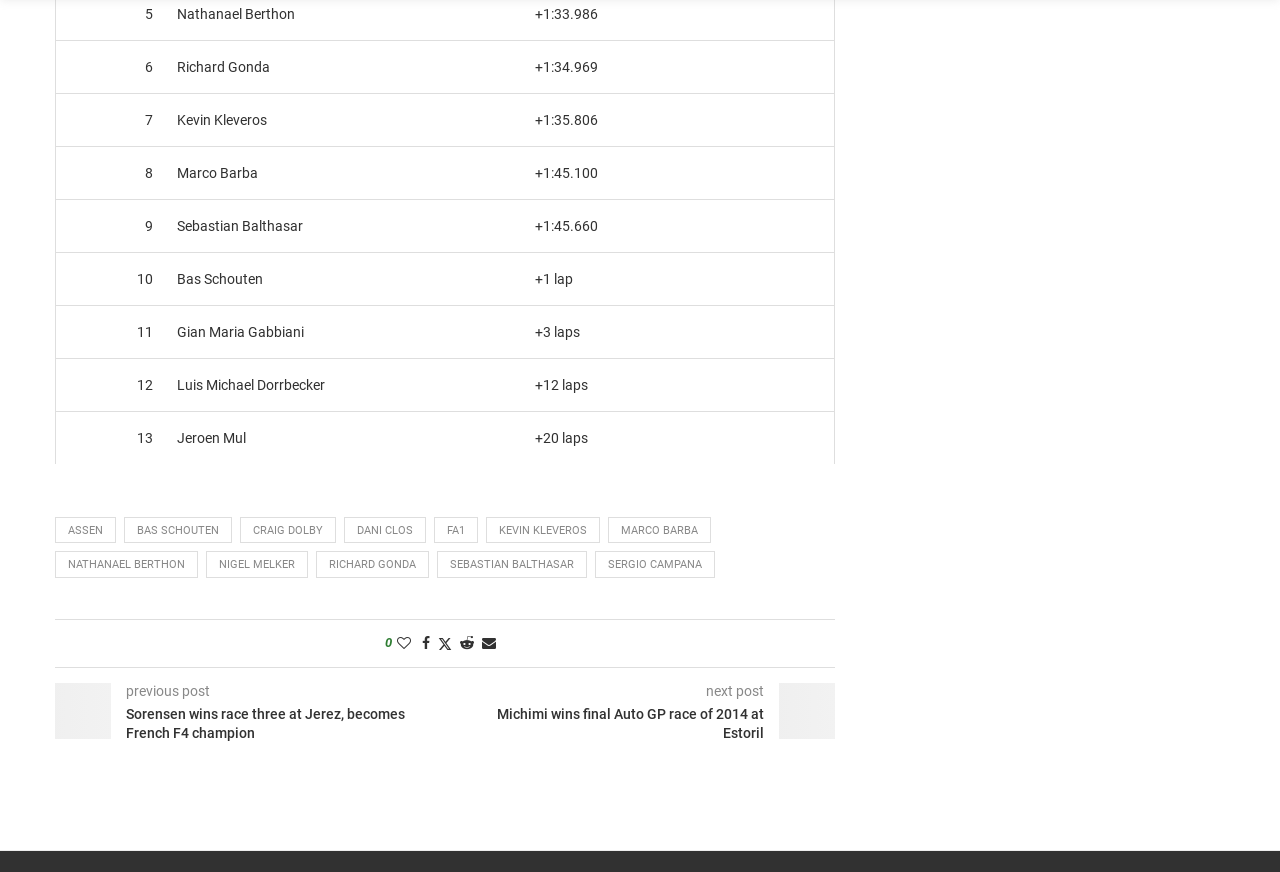Indicate the bounding box coordinates of the element that must be clicked to execute the instruction: "Click on the link to view Sorensen wins race three at Jerez, becomes French F4 champion". The coordinates should be given as four float numbers between 0 and 1, i.e., [left, top, right, bottom].

[0.043, 0.808, 0.348, 0.853]